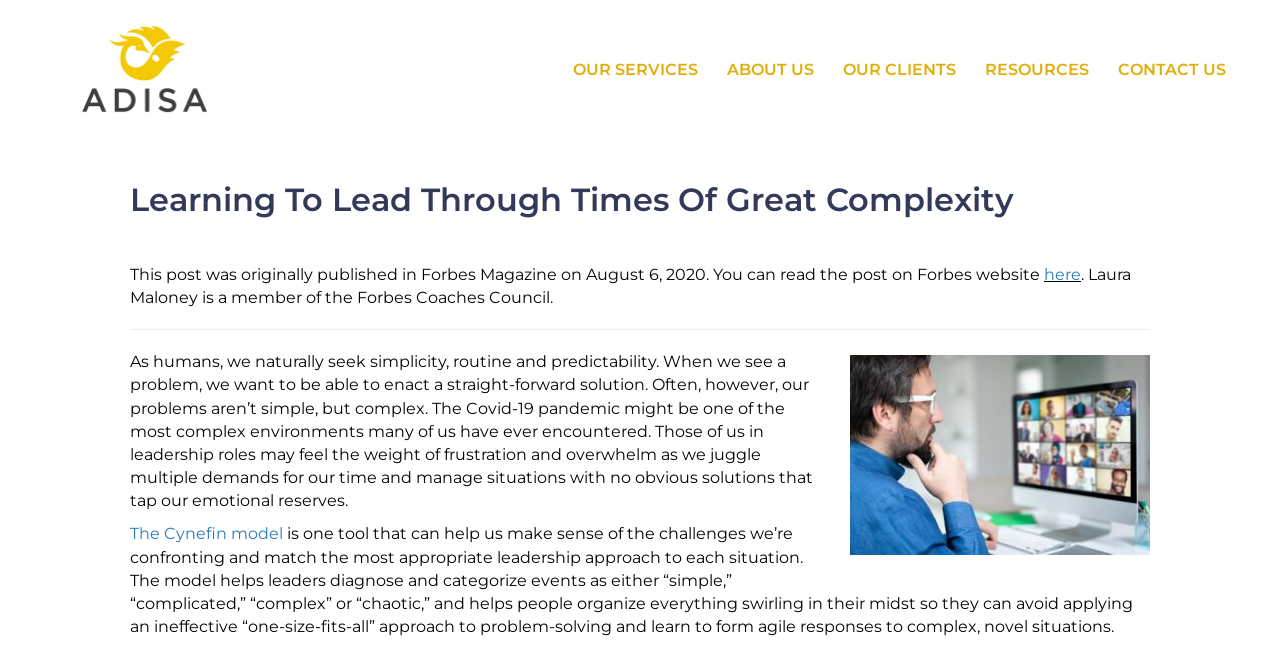Indicate the bounding box coordinates of the element that needs to be clicked to satisfy the following instruction: "Learn more about The Cynefin model". The coordinates should be four float numbers between 0 and 1, i.e., [left, top, right, bottom].

[0.102, 0.813, 0.221, 0.843]